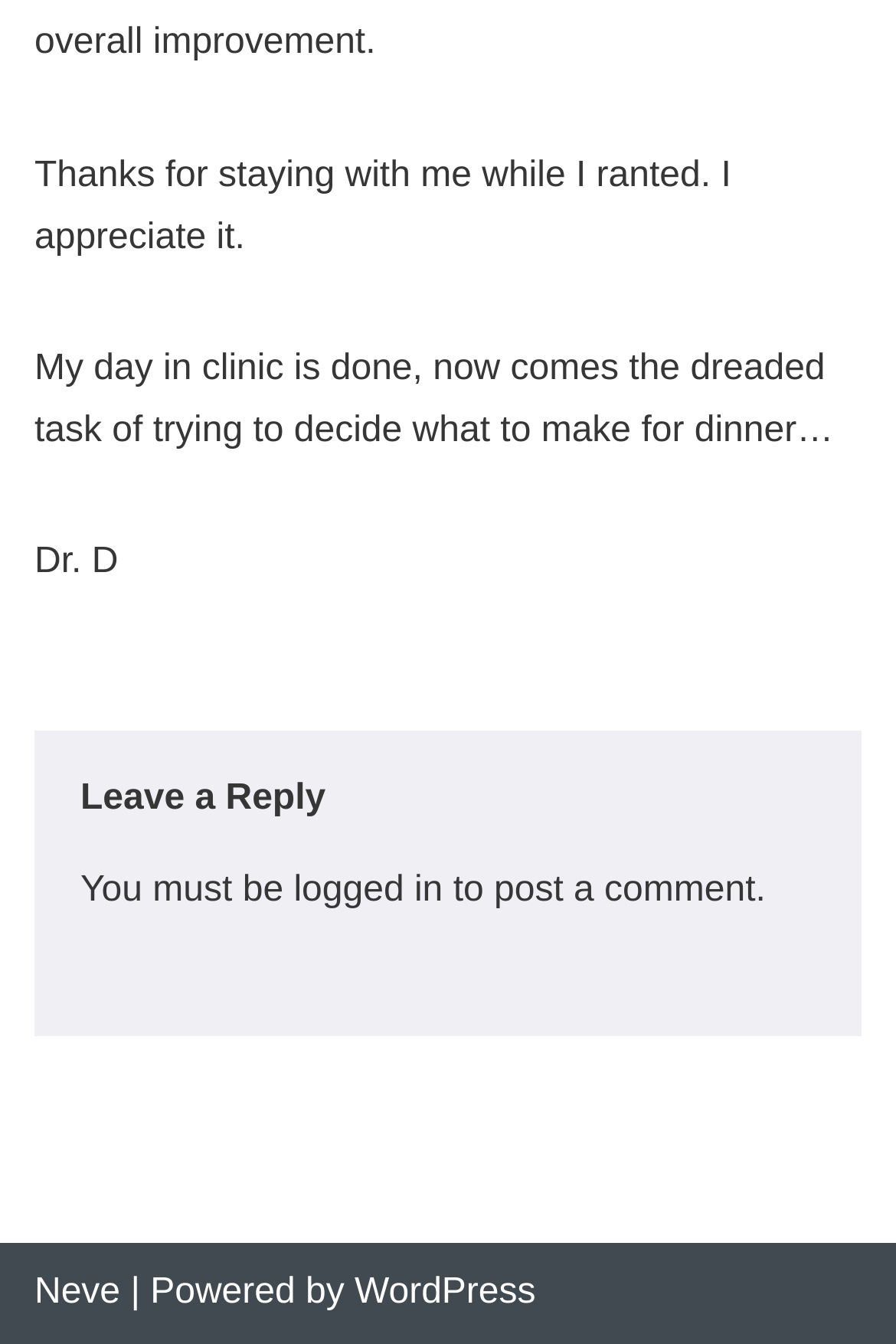Who is the author of this blog post?
Based on the screenshot, provide your answer in one word or phrase.

Dr. D